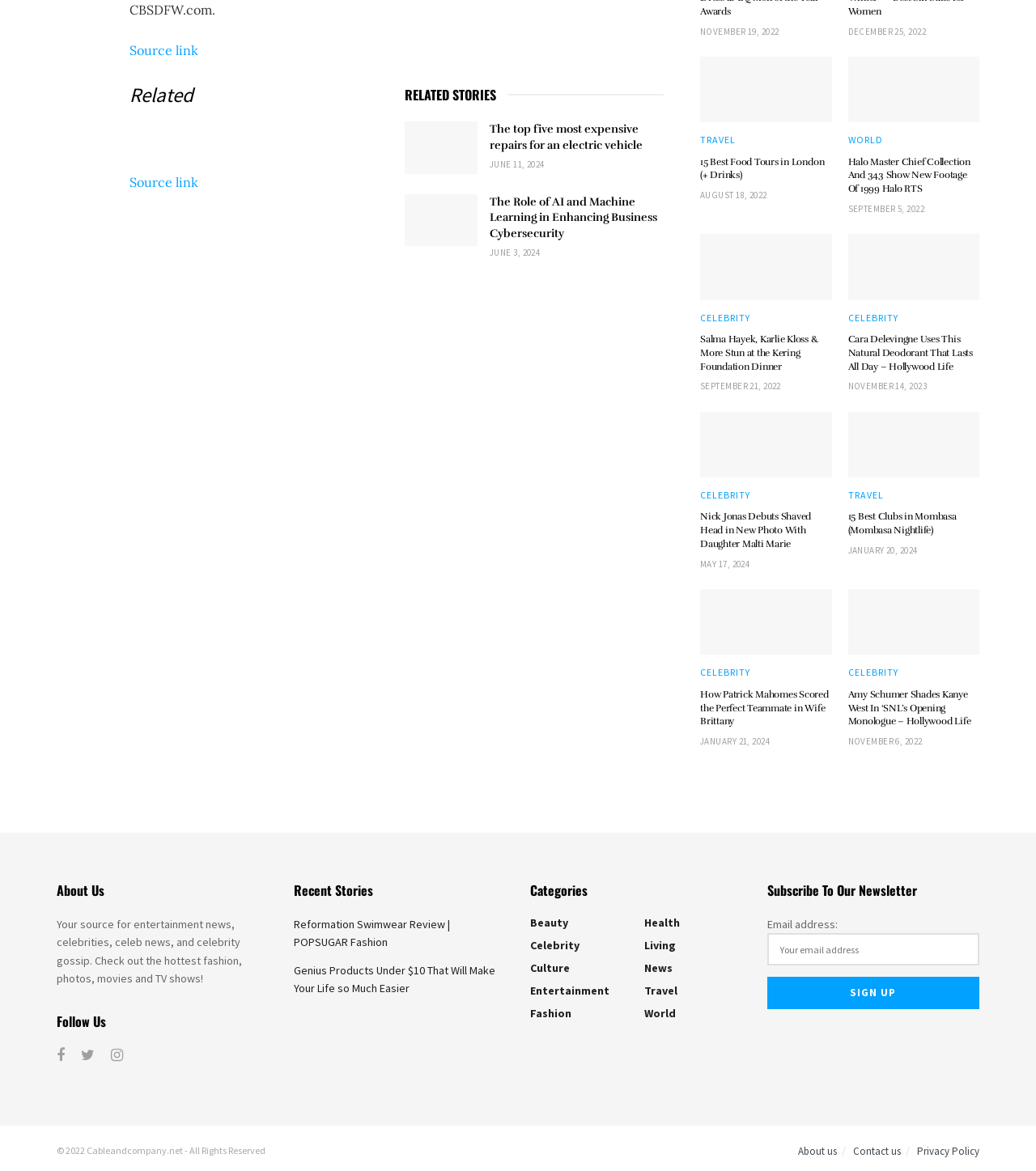What is the date of the article 'The top five most expensive repairs for an electric vehicle'?
Answer with a single word or short phrase according to what you see in the image.

JUNE 11, 2024